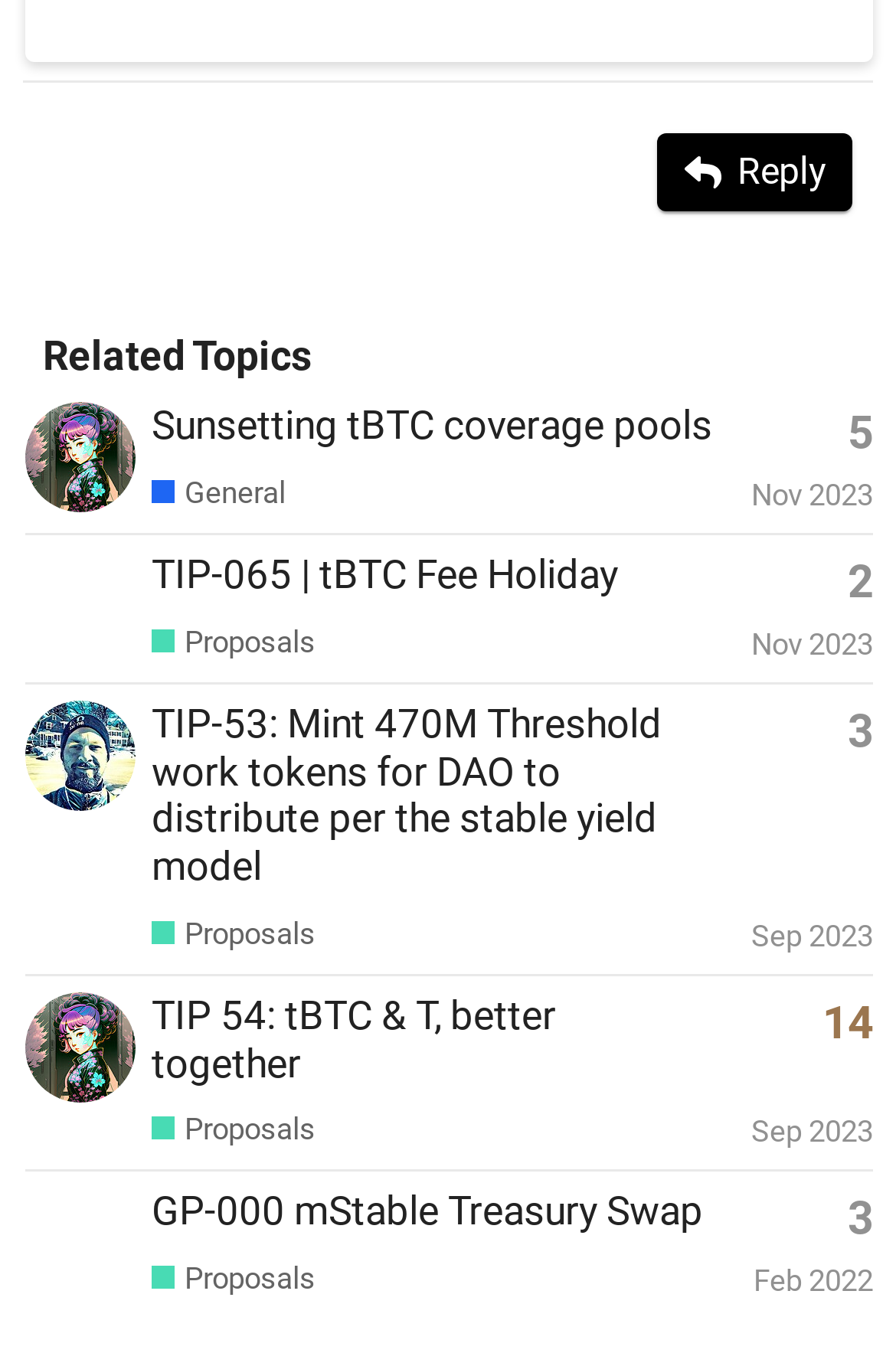Please identify the bounding box coordinates of the clickable element to fulfill the following instruction: "Click the 'Reply' button". The coordinates should be four float numbers between 0 and 1, i.e., [left, top, right, bottom].

[0.734, 0.098, 0.952, 0.156]